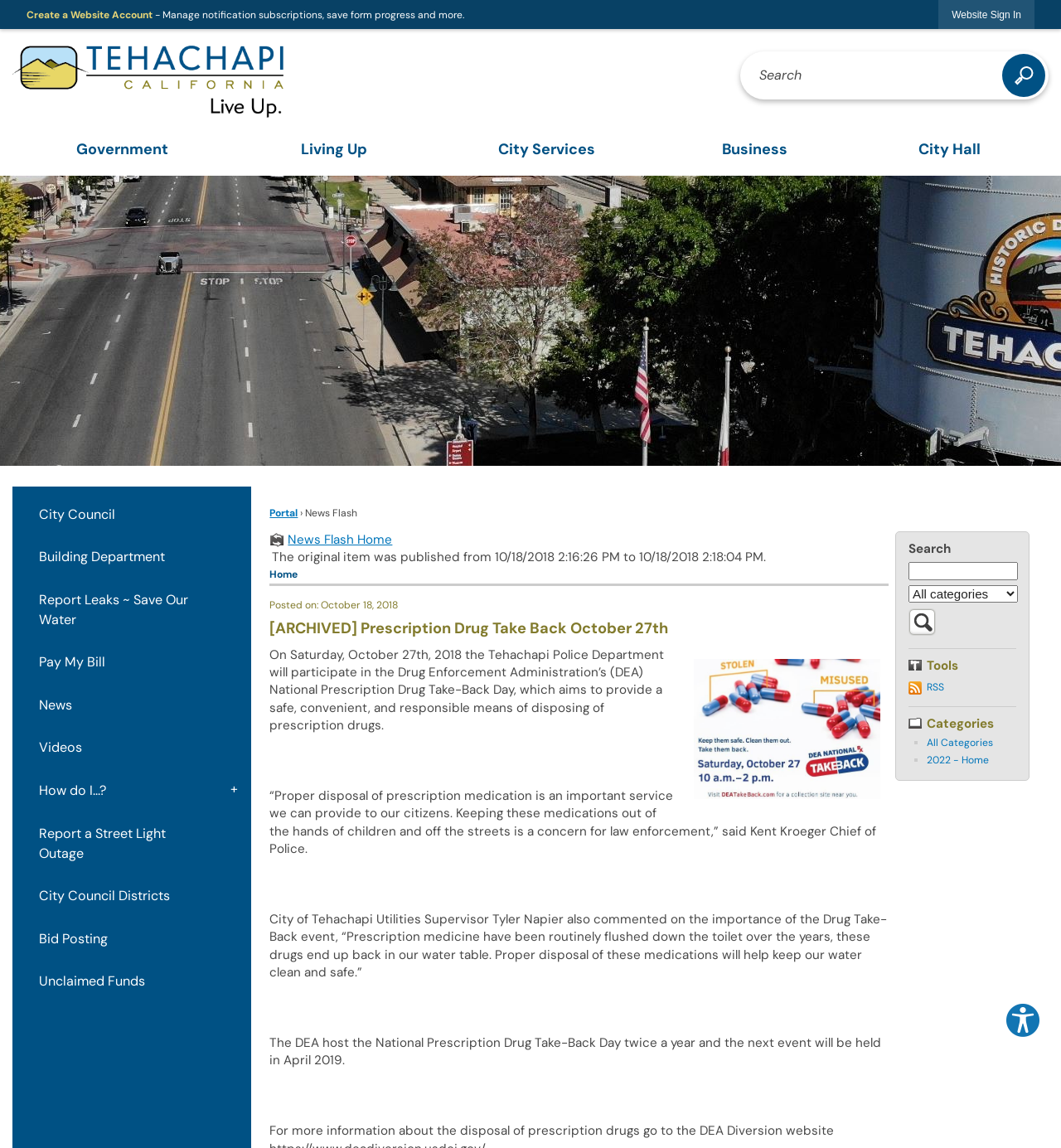What is the name of the police department?
Based on the image, please offer an in-depth response to the question.

I found the answer by reading the text on the webpage, specifically the sentence 'On Saturday, October 27th, 2018 the Tehachapi Police Department will participate in the Drug Enforcement Administration’s (DEA) National Prescription Drug Take-Back Day...'.